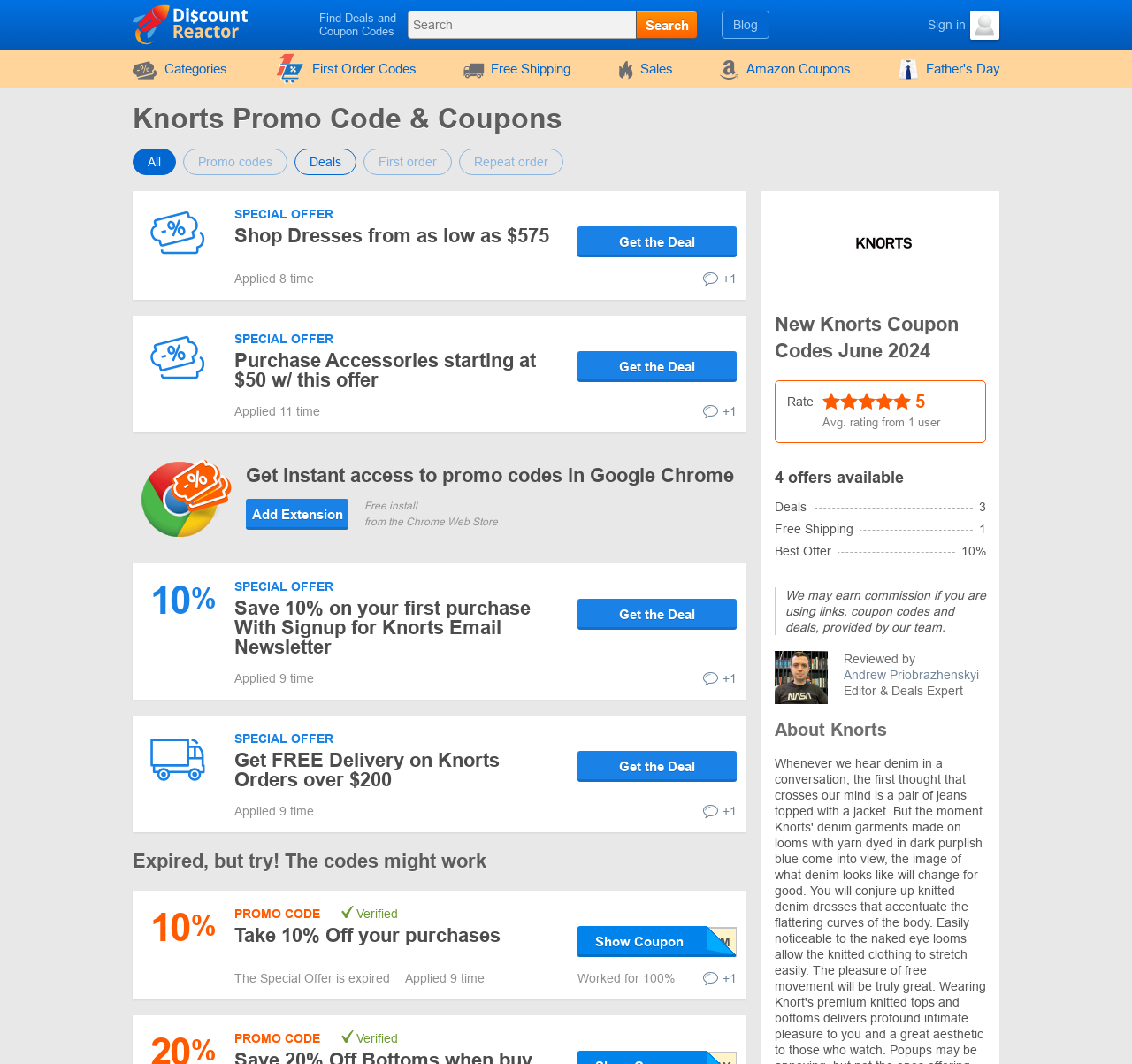What is the category of the product in the promo code 'Shop Dresses from as low as $575'?
Please use the image to provide a one-word or short phrase answer.

Dresses